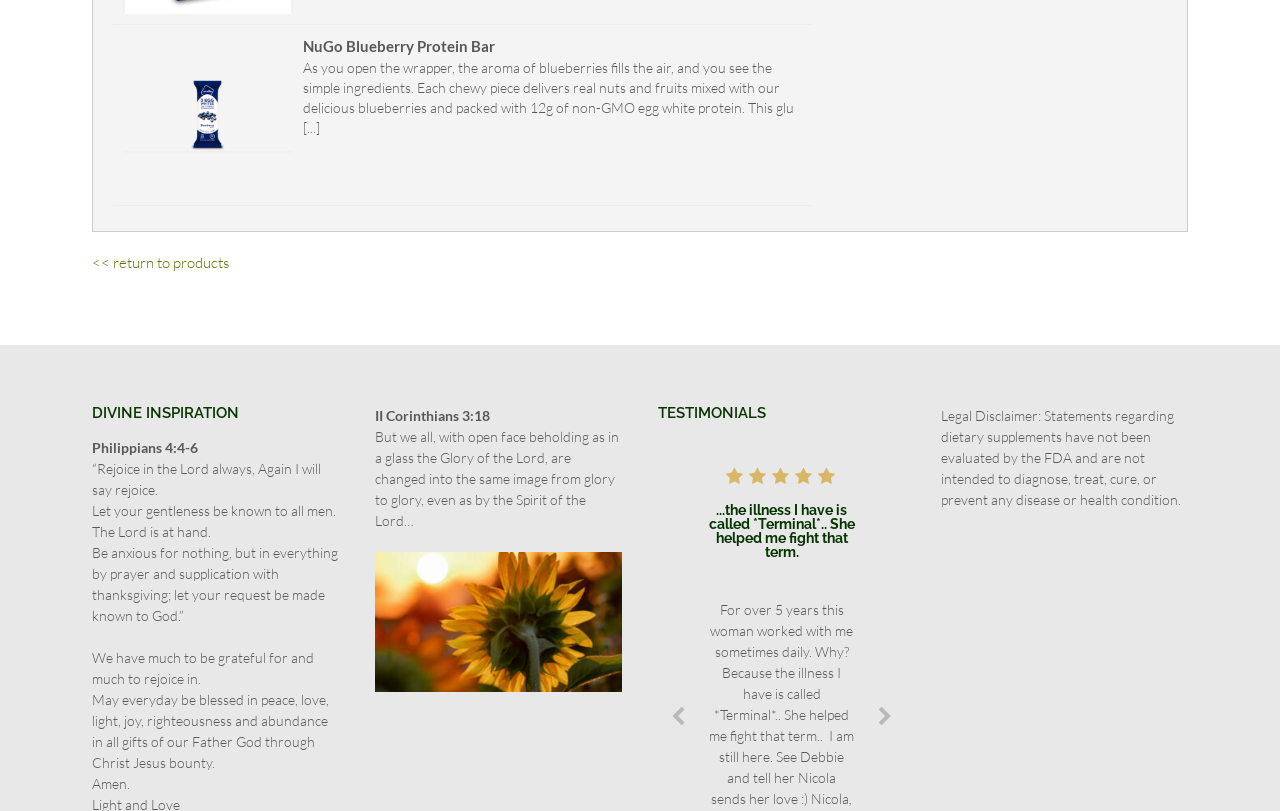Provide a short, one-word or phrase answer to the question below:
What is the theme of the biblical quotes?

Gratitude and rejoicing